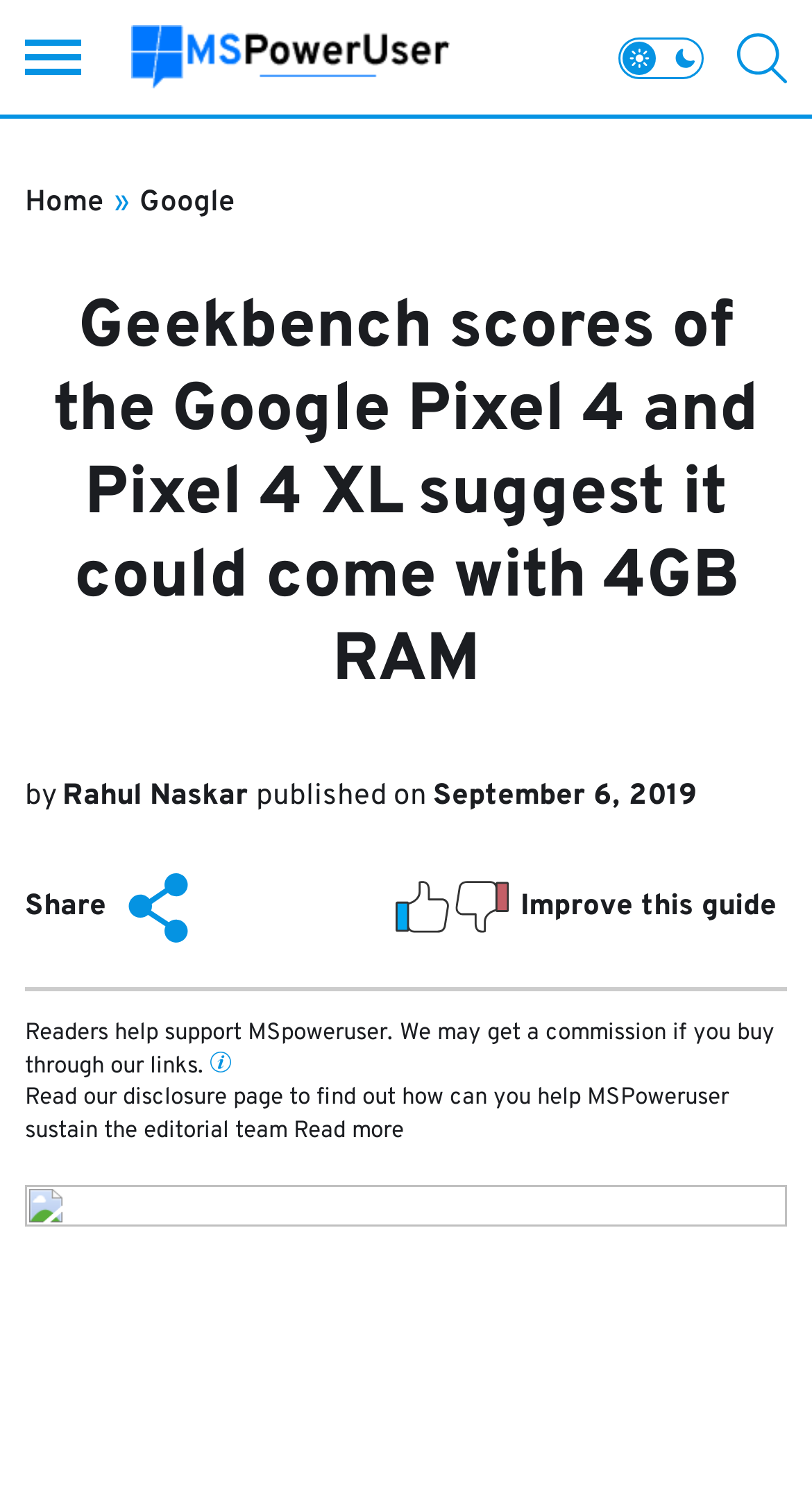Based on the element description Share, identify the bounding box of the UI element in the given webpage screenshot. The coordinates should be in the format (top-left x, top-left y, bottom-right x, bottom-right y) and must be between 0 and 1.

[0.031, 0.575, 0.246, 0.63]